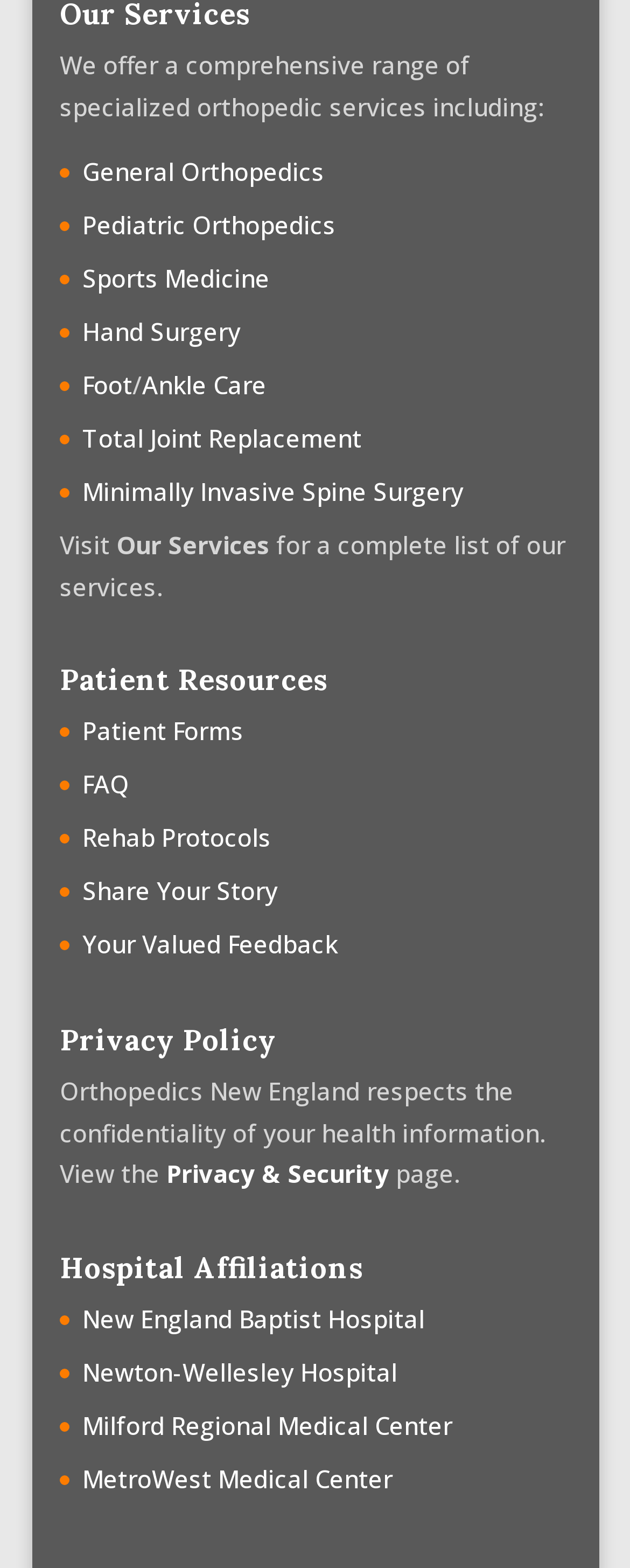What is the clinic's policy on patient confidentiality?
Kindly answer the question with as much detail as you can.

According to the text under the 'Privacy Policy' heading, Orthopedics New England respects the confidentiality of patients' health information, and provides a link to view the Privacy & Security page for more information.